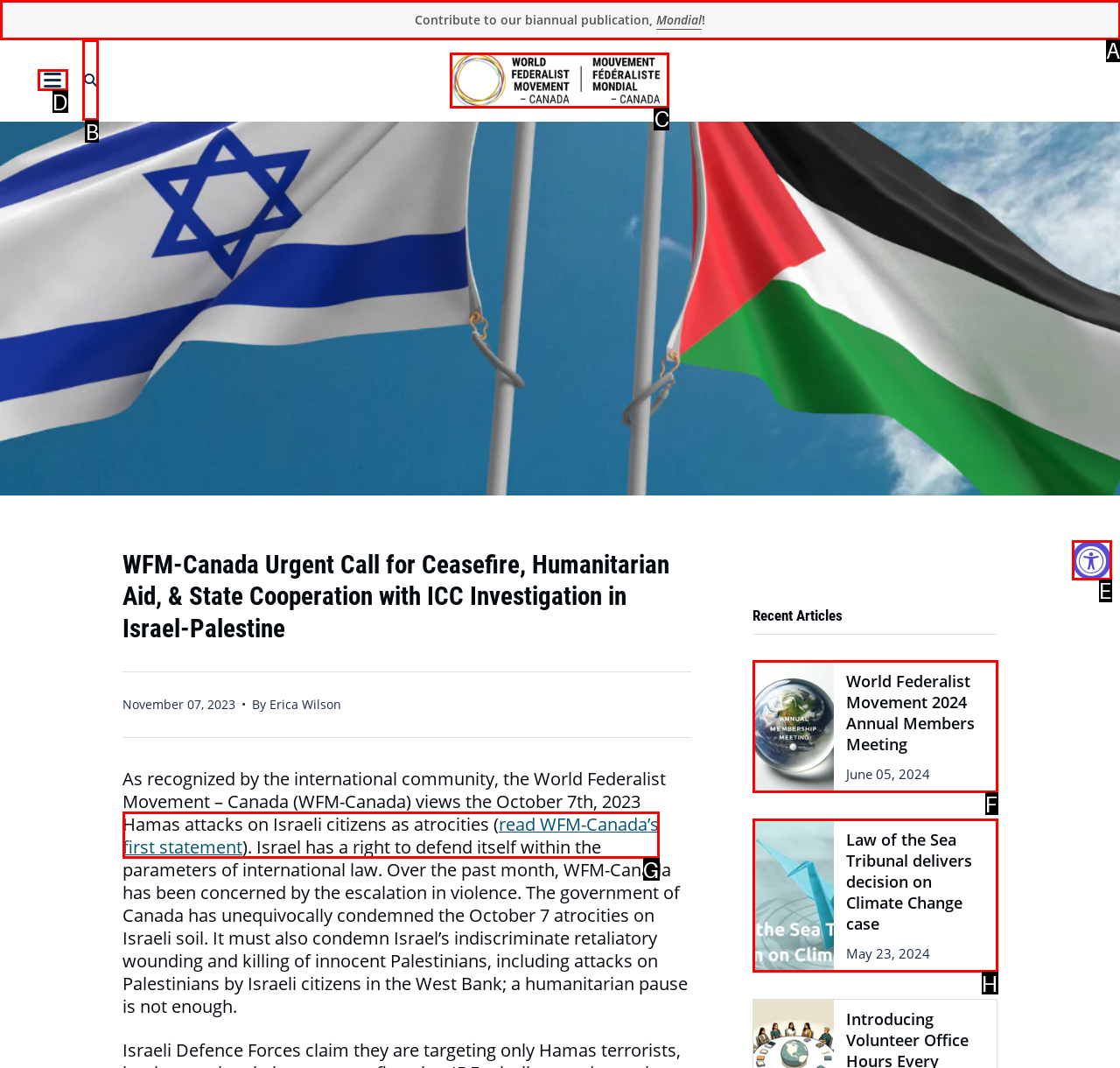Identify the HTML element to click to execute this task: Search Respond with the letter corresponding to the proper option.

B